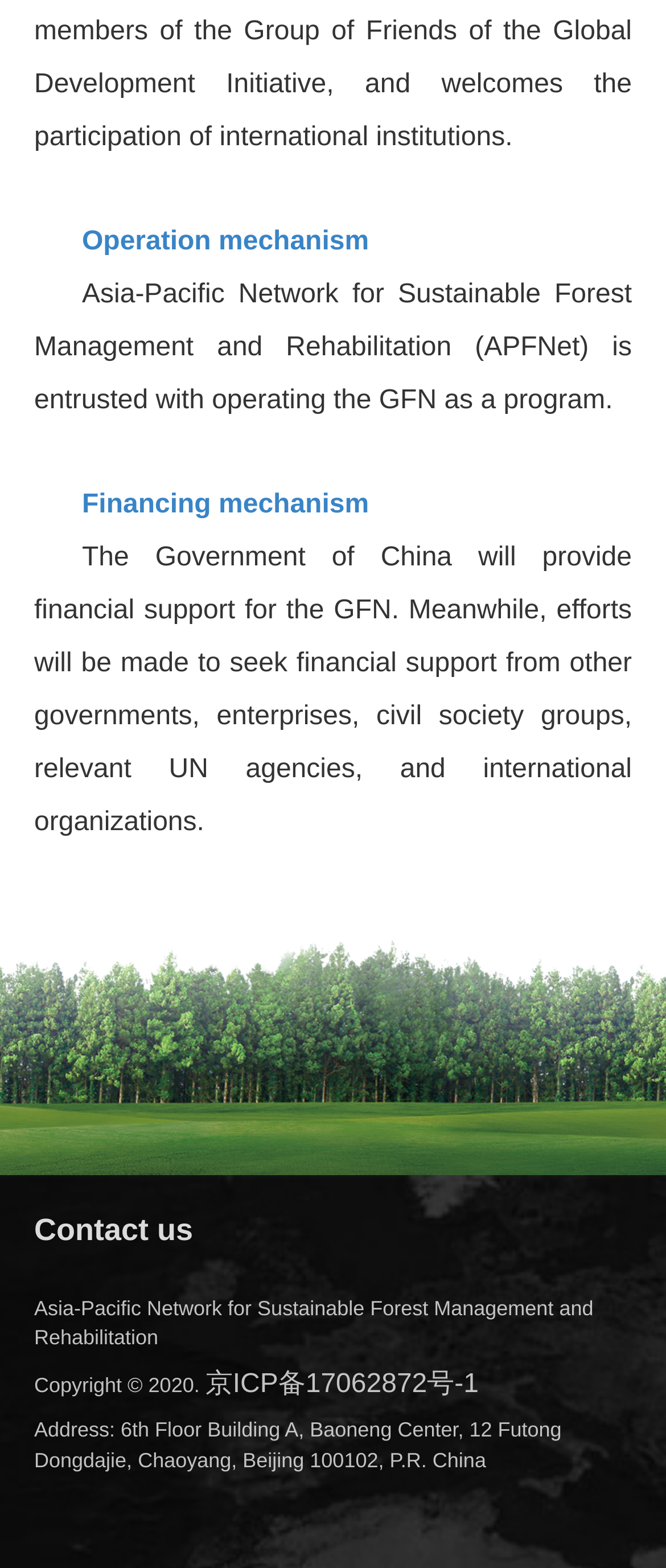What is the purpose of the GFN?
Give a one-word or short phrase answer based on the image.

Not specified